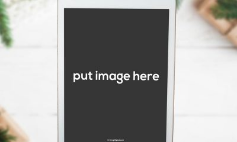What is the purpose of this iPad mockup?
Refer to the screenshot and deliver a thorough answer to the question presented.

The caption explains that this iPad mockup is ideal for showcasing digital designs, applications, or promotional materials in a clean and professional manner, indicating that its primary purpose is to display digital content.